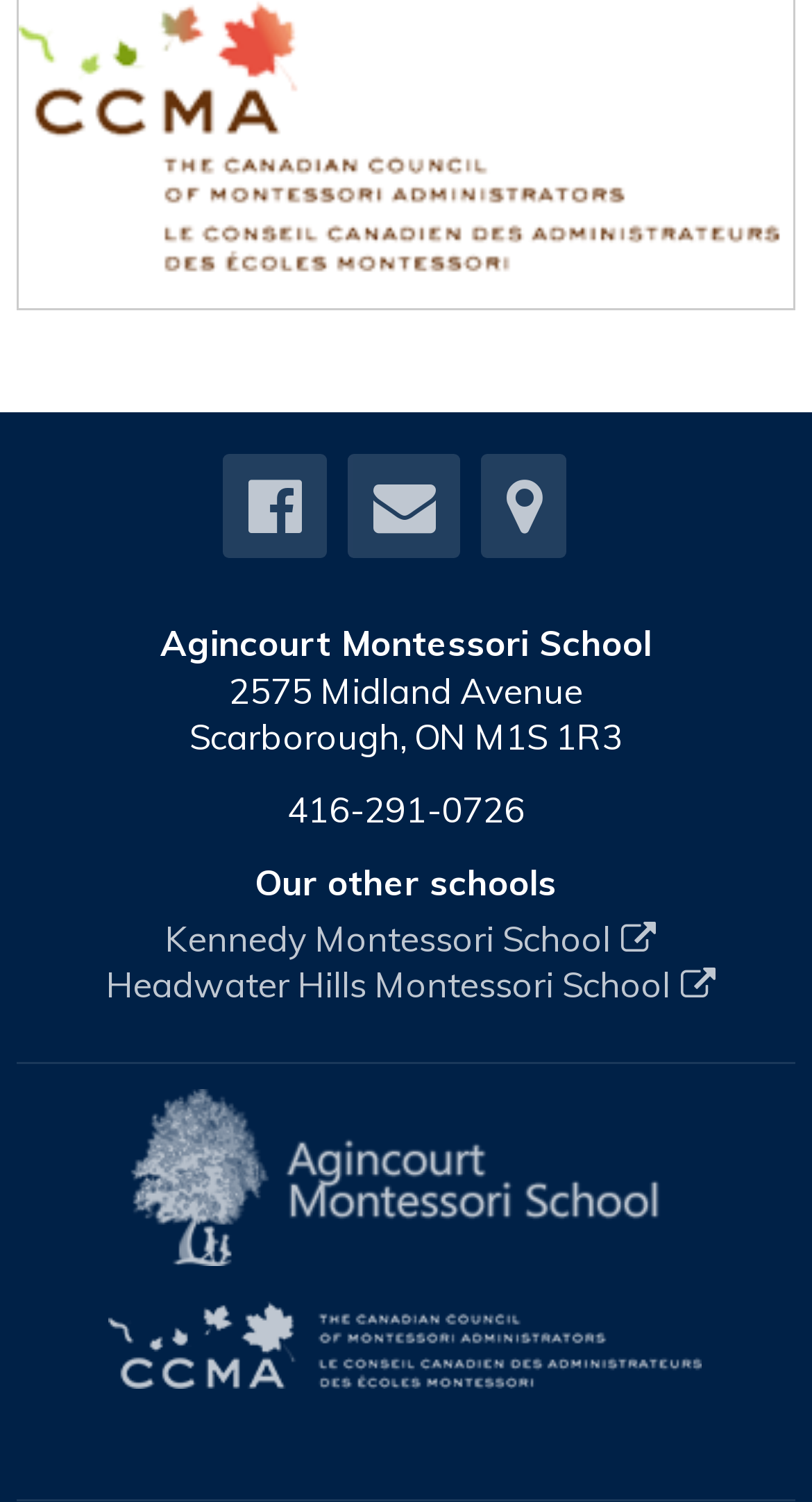Please look at the image and answer the question with a detailed explanation: How many other schools are listed?

The number of other schools listed can be found by counting the link elements with the bounding box coordinates [0.204, 0.609, 0.796, 0.639] and [0.131, 0.641, 0.869, 0.67], which are 'Kennedy Montessori School' and 'Headwater Hills Montessori School' respectively.